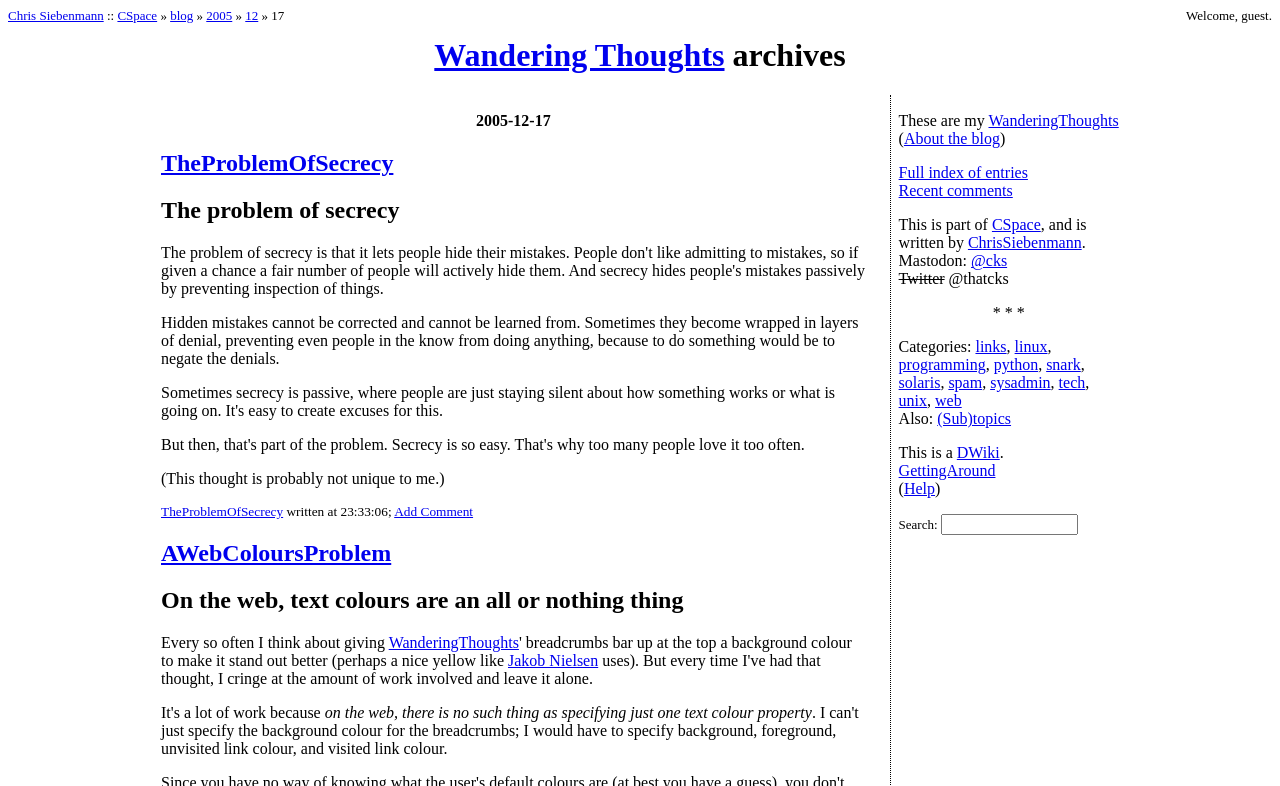Please identify the coordinates of the bounding box for the clickable region that will accomplish this instruction: "Visit the 'Wandering Thoughts' blog".

[0.339, 0.047, 0.566, 0.093]